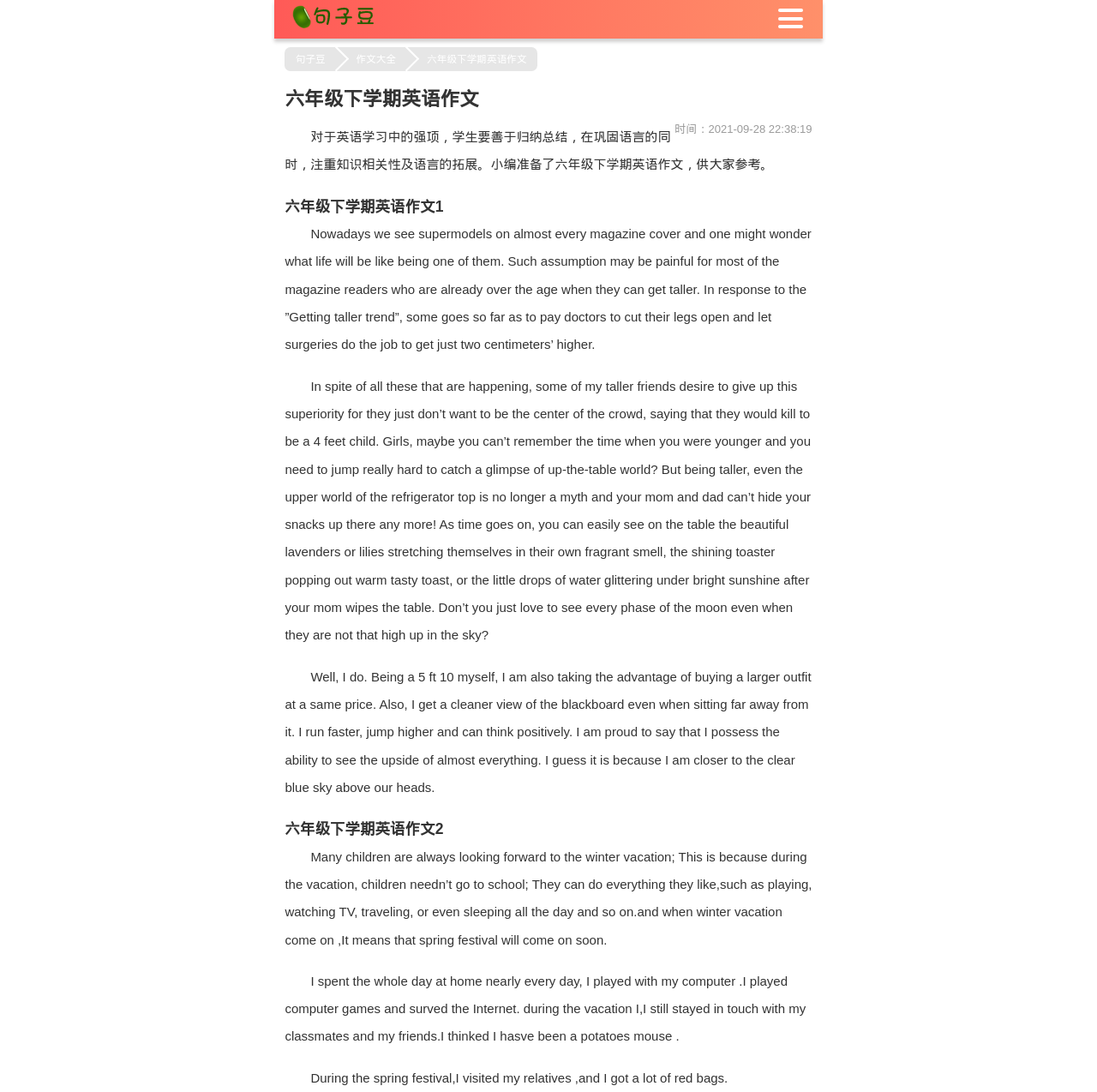What is the author doing during the winter vacation in the second essay?
Please provide a single word or phrase answer based on the image.

Playing with computer